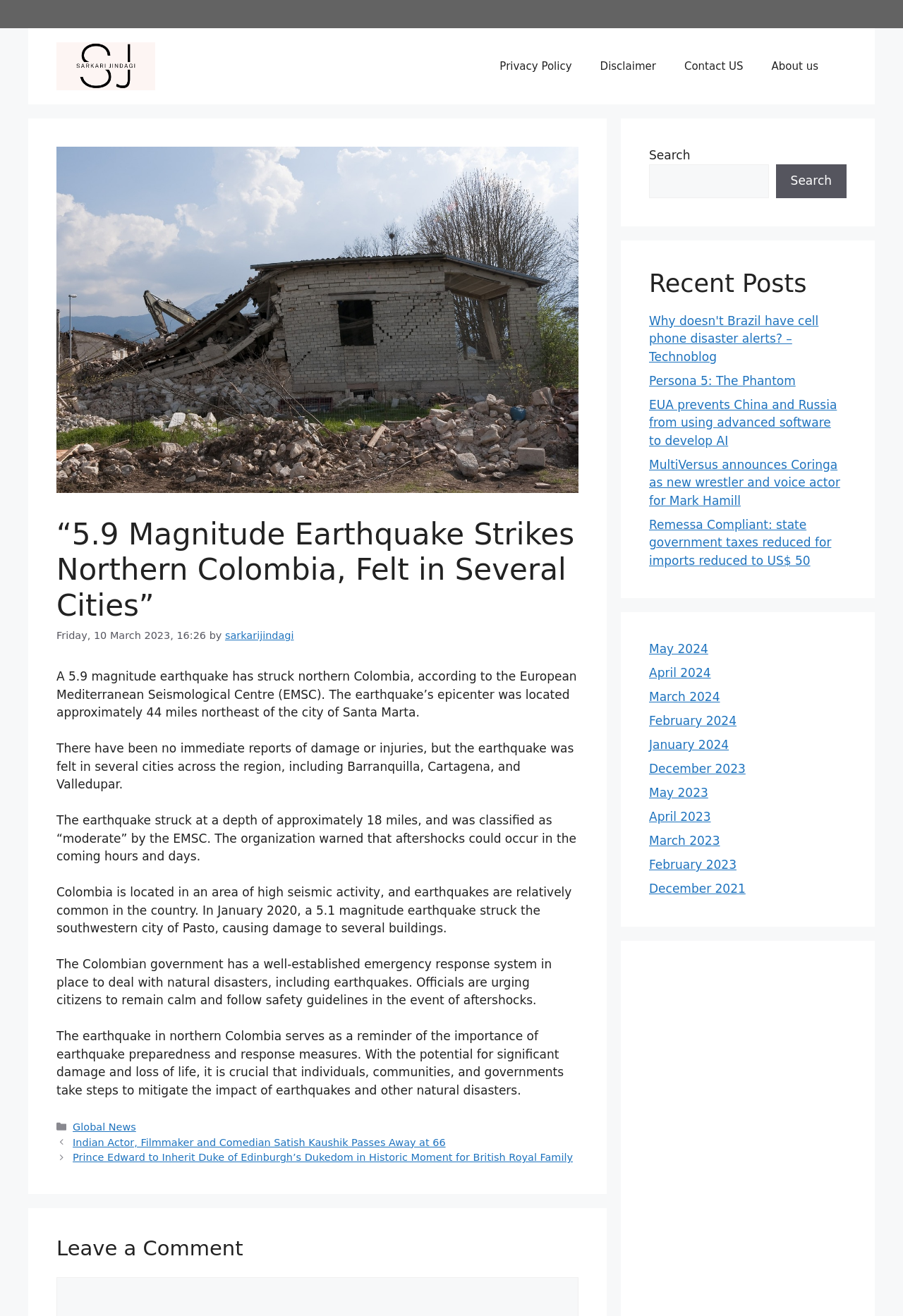Provide the text content of the webpage's main heading.

“5.9 Magnitude Earthquake Strikes Northern Colombia, Felt in Several Cities”